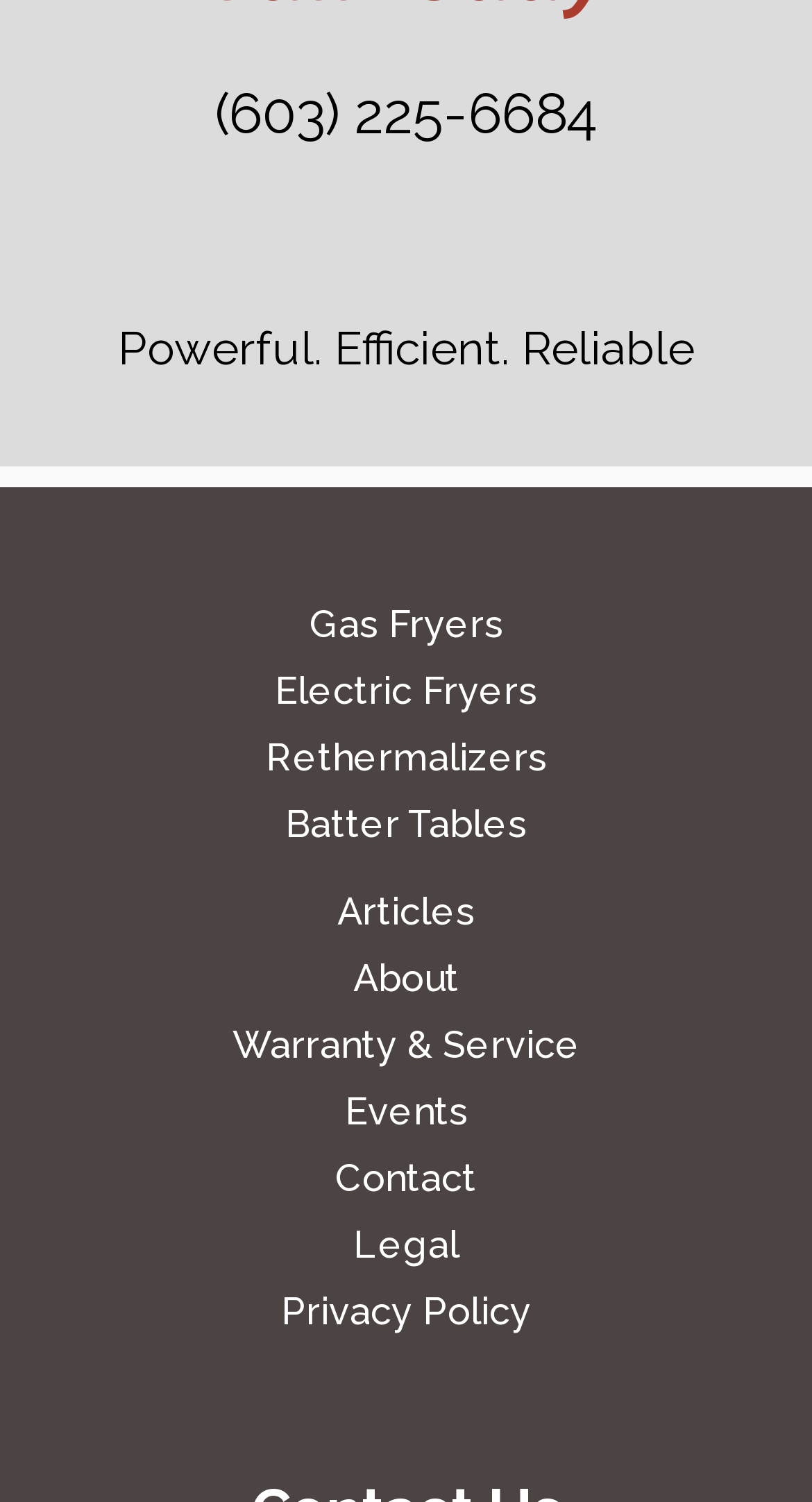Determine the bounding box coordinates of the clickable element to achieve the following action: 'Call the phone number'. Provide the coordinates as four float values between 0 and 1, formatted as [left, top, right, bottom].

[0.264, 0.054, 0.736, 0.097]